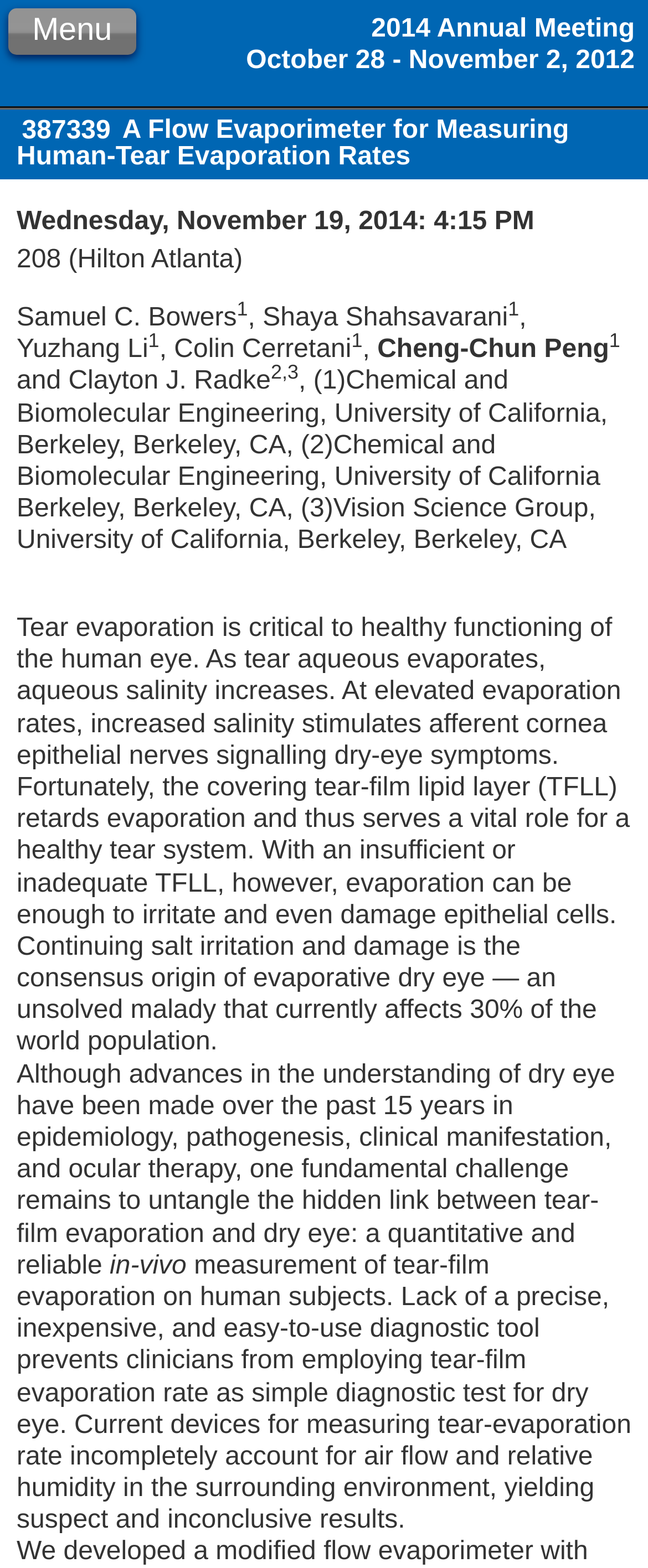Offer a meticulous caption that includes all visible features of the webpage.

This webpage appears to be an abstract for a research paper titled "A Flow Evaporimeter for Measuring Human-Tear Evaporation Rates" presented at the 2014 Annual Meeting. 

At the top of the page, there is a heading that displays the meeting information, "2014 Annual Meeting October 28 - November 2, 2012". Below this, there is a button labeled "Menu" positioned at the top-left corner. 

The main content of the page is divided into two sections. The top section contains the title of the research paper, "387339 A Flow Evaporimeter for Measuring Human-Tear Evaporation Rates", followed by the authors' names and affiliations, including Samuel C. Bowers, Shaya Shahsavarani, Yuzhang Li, Colin Cerretani, Cheng-Chun Peng, and Clayton J. Radke. 

The bottom section consists of a lengthy abstract that describes the research paper. The abstract is divided into three paragraphs. The first paragraph explains the importance of tear evaporation in maintaining healthy eyes and how an insufficient tear-film lipid layer can lead to dry eye symptoms. The second paragraph discusses the challenges in understanding the link between tear-film evaporation and dry eye, highlighting the need for a reliable and quantitative measurement tool. The third paragraph criticizes current devices for measuring tear-evaporation rates, citing their inability to account for air flow and relative humidity.